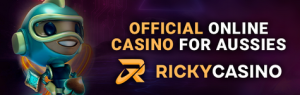Using the information from the screenshot, answer the following question thoroughly:
What is the atmosphere of the advertisement?

The advertisement features a sleek design, vibrant colors, and a playful animated character, which all contribute to a modern and lively atmosphere that is likely to appeal to an audience interested in online gaming and casino entertainment.